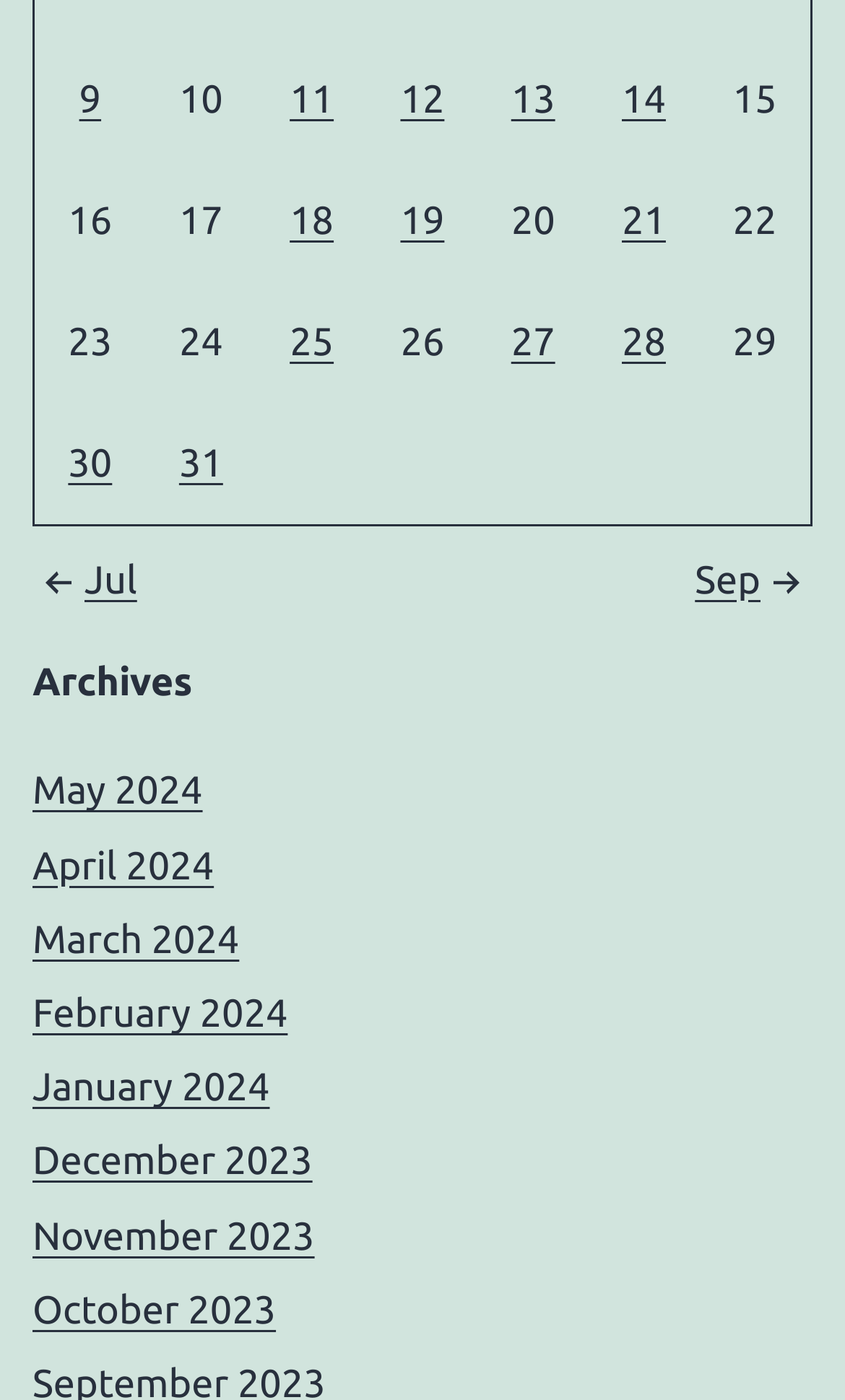What is the earliest month listed in the archives section?
Carefully analyze the image and provide a thorough answer to the question.

I looked at the archives section and found the link 'May 2024' which is the earliest month listed.